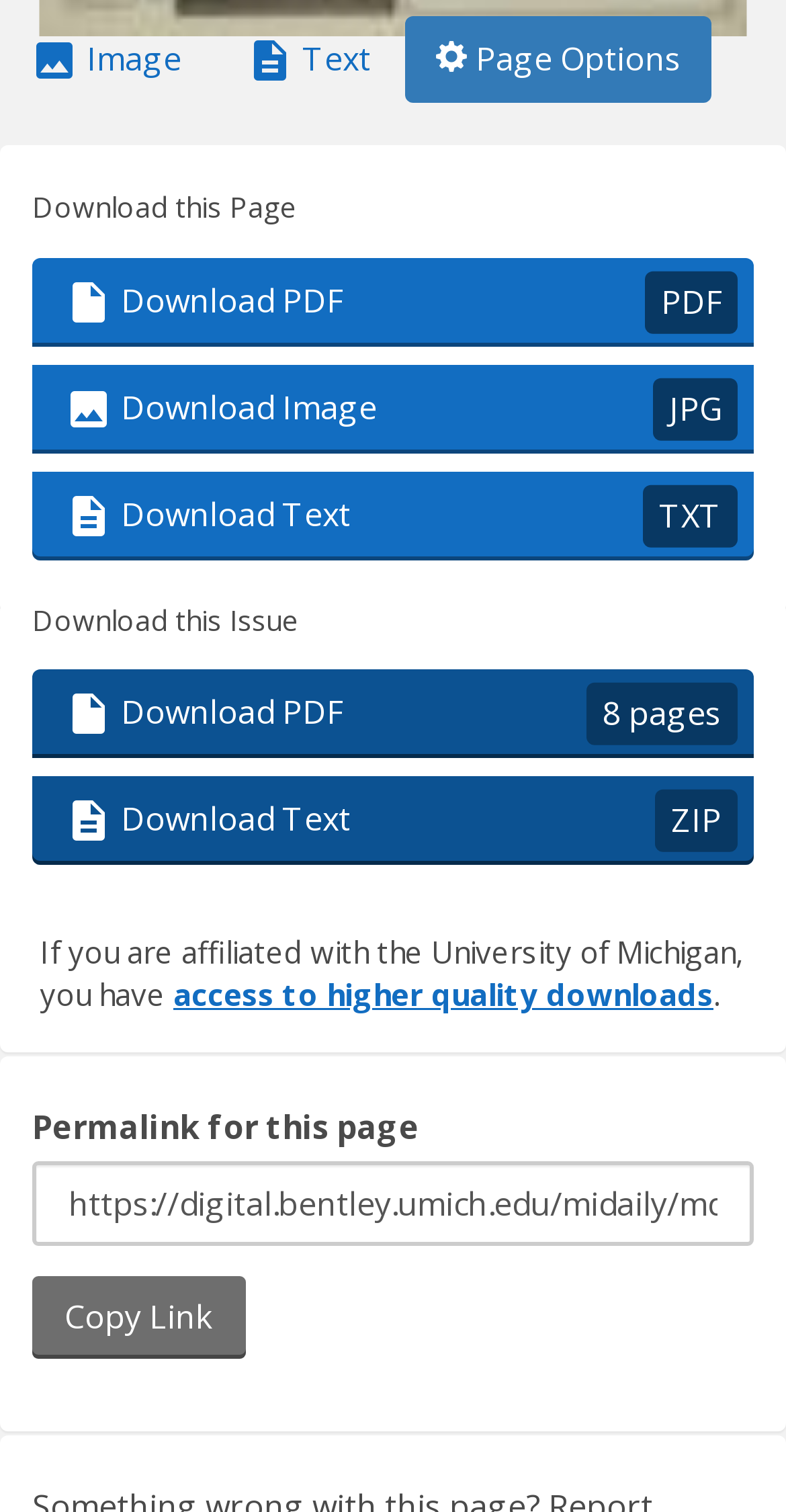Give a succinct answer to this question in a single word or phrase: 
How many pages are in the downloadable issue?

8